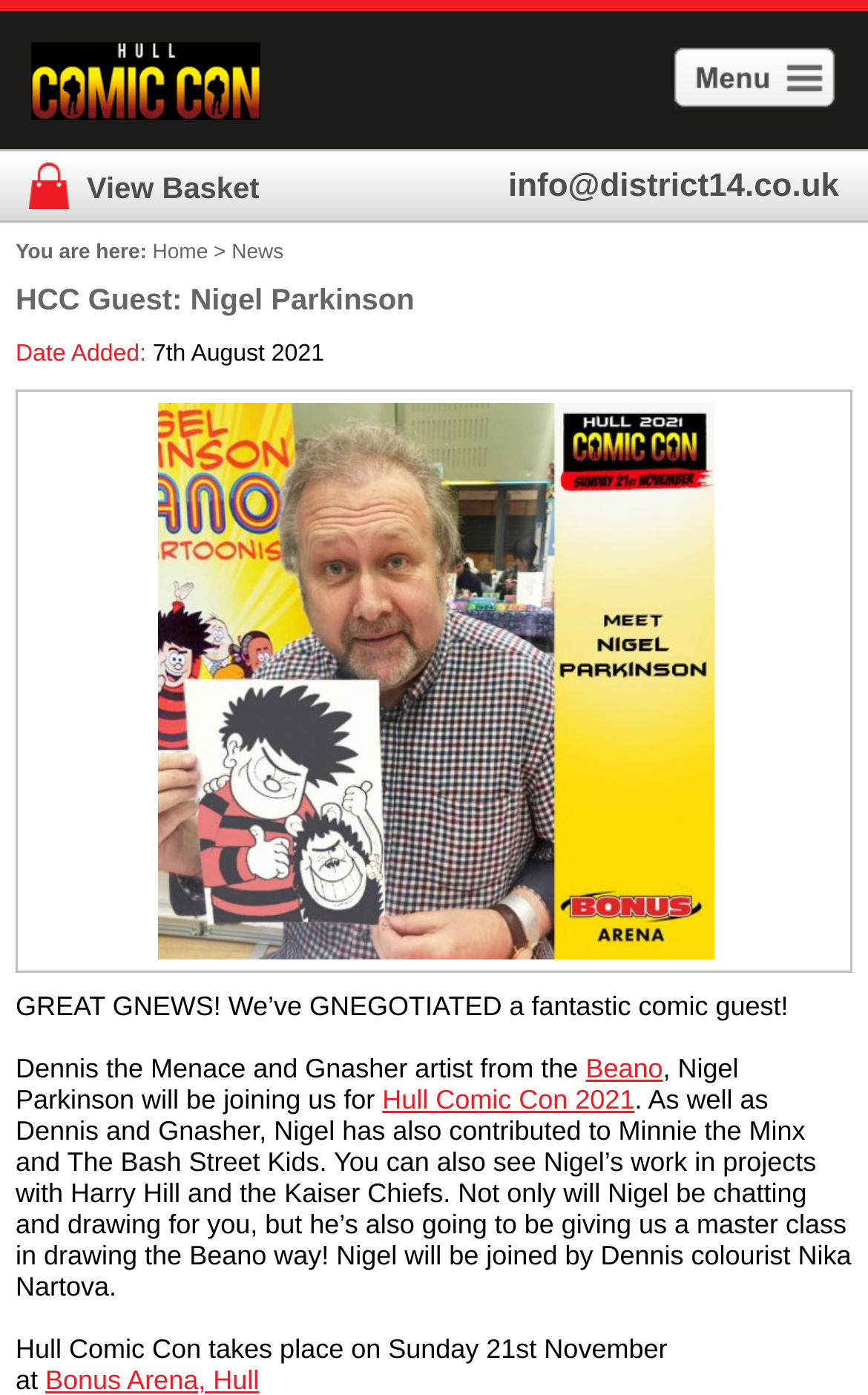Who will be joining Nigel Parkinson at Hull Comic Con 2021?
Based on the screenshot, provide your answer in one word or phrase.

Dennis colourist Nika Nartova